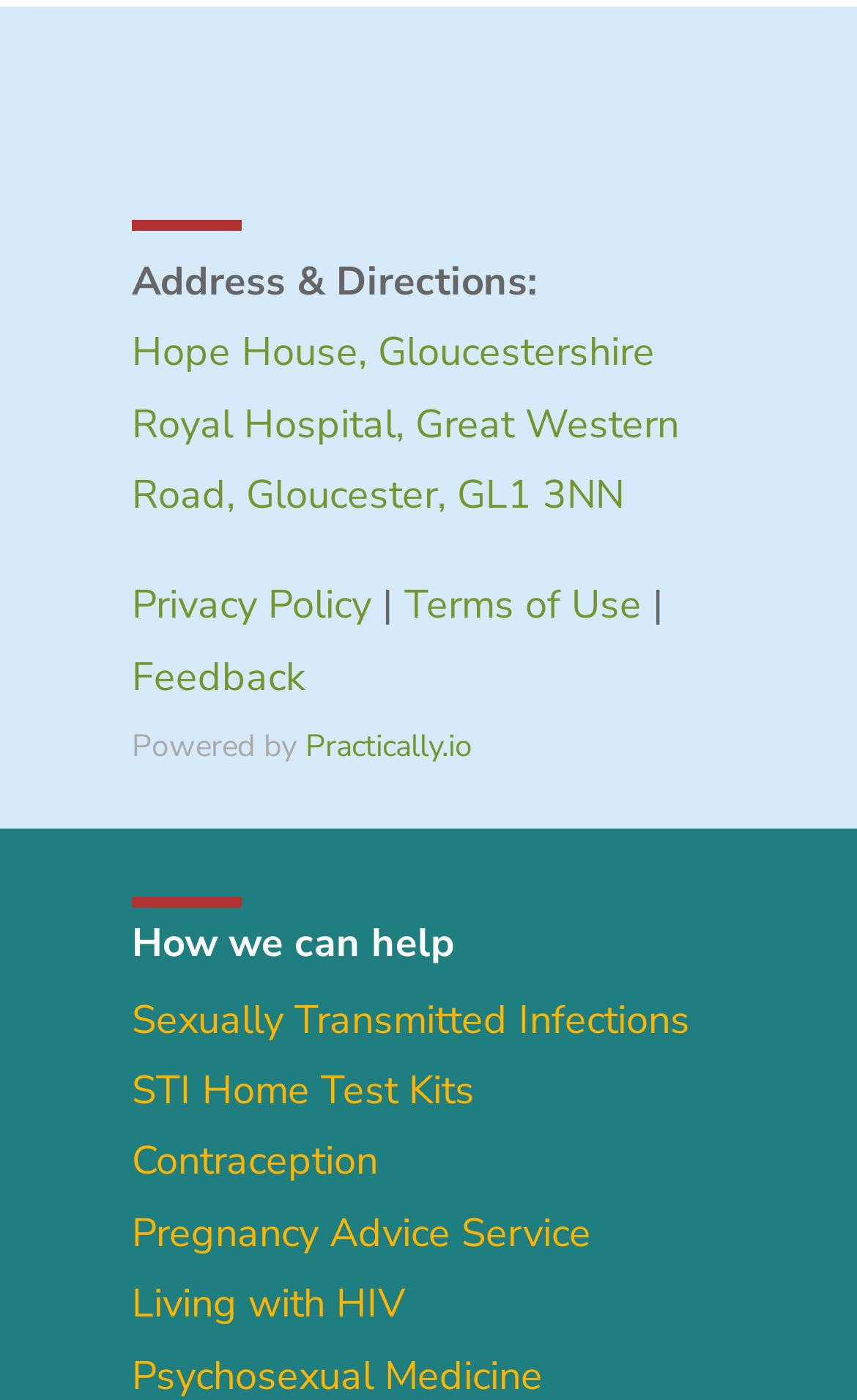Kindly determine the bounding box coordinates of the area that needs to be clicked to fulfill this instruction: "View address and directions".

[0.154, 0.233, 0.792, 0.372]